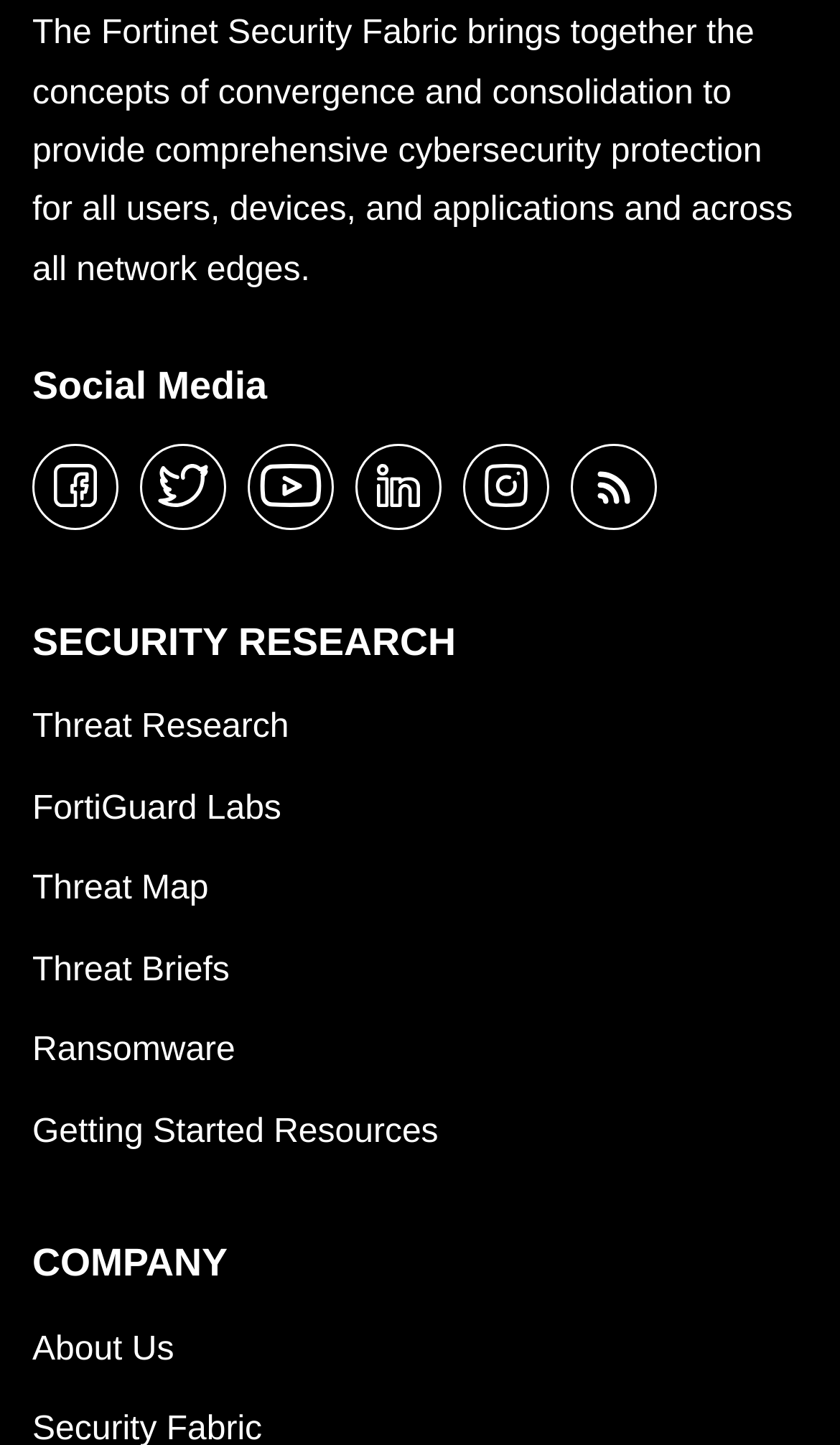Pinpoint the bounding box coordinates of the clickable area needed to execute the instruction: "check ransomware". The coordinates should be specified as four float numbers between 0 and 1, i.e., [left, top, right, bottom].

[0.038, 0.7, 0.28, 0.755]